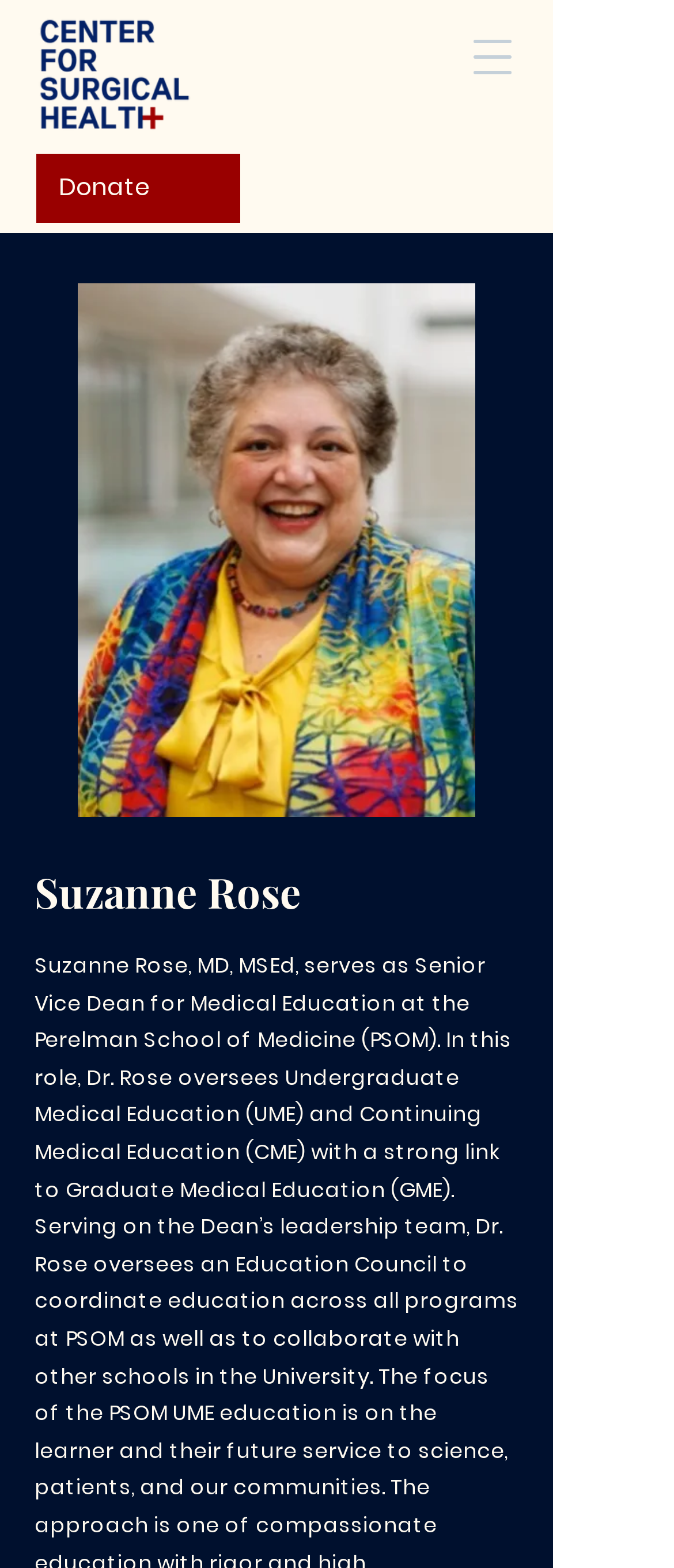What is the purpose of the button at the top right corner?
From the details in the image, answer the question comprehensively.

The button with the bounding box coordinates [0.667, 0.009, 0.795, 0.064] has a description 'Open navigation menu', which suggests that its purpose is to open a navigation menu when clicked.